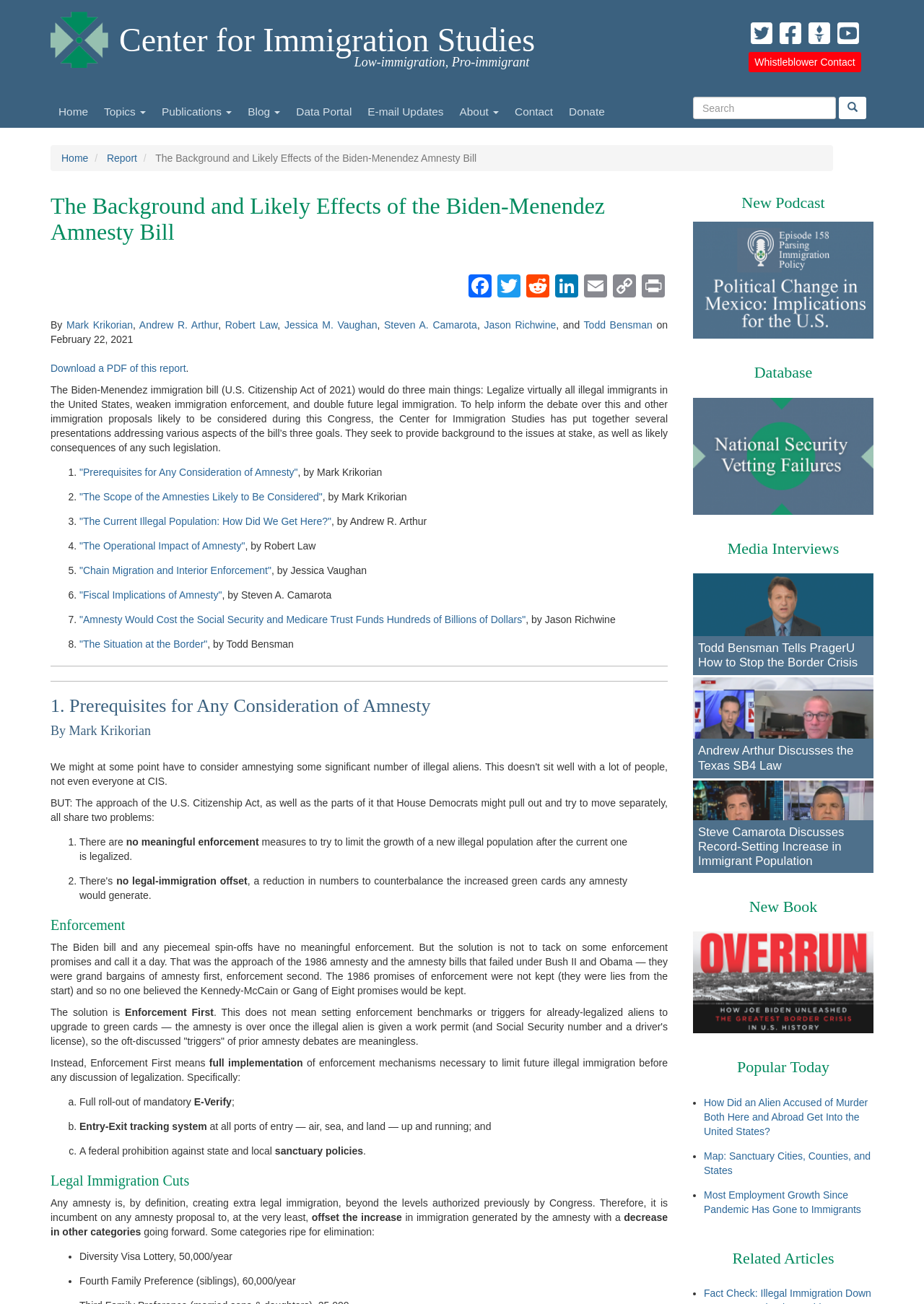What is the purpose of the button with the text 'Search'?
Please provide a single word or phrase as your answer based on the image.

To search the website